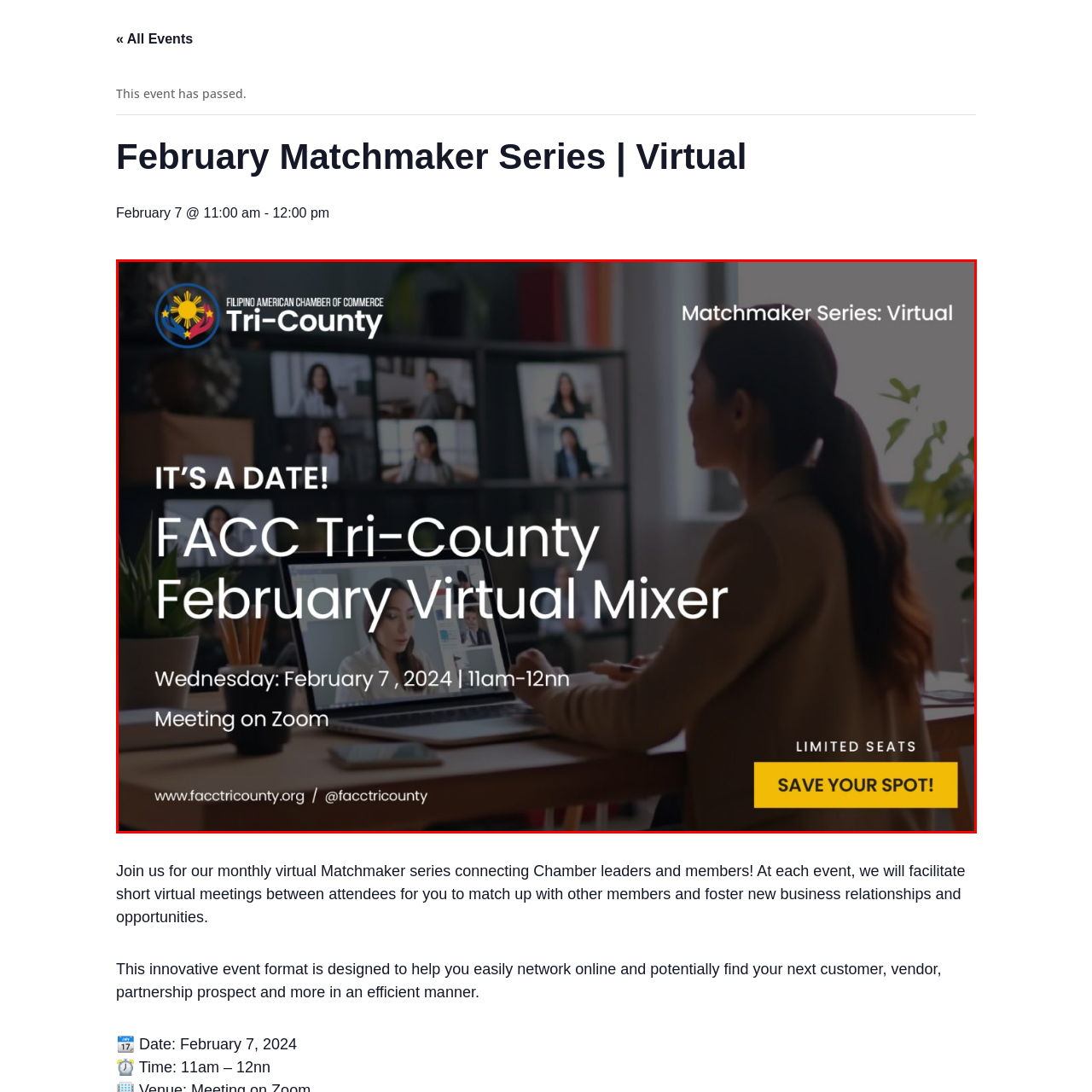What is the duration of the FACC Tri-County February Virtual Mixer?
Review the image encased within the red bounding box and supply a detailed answer according to the visual information available.

The duration of the event can be inferred from the time range specified in the image, which is from 11:00 AM to 12:00 PM, indicating a 1-hour event.